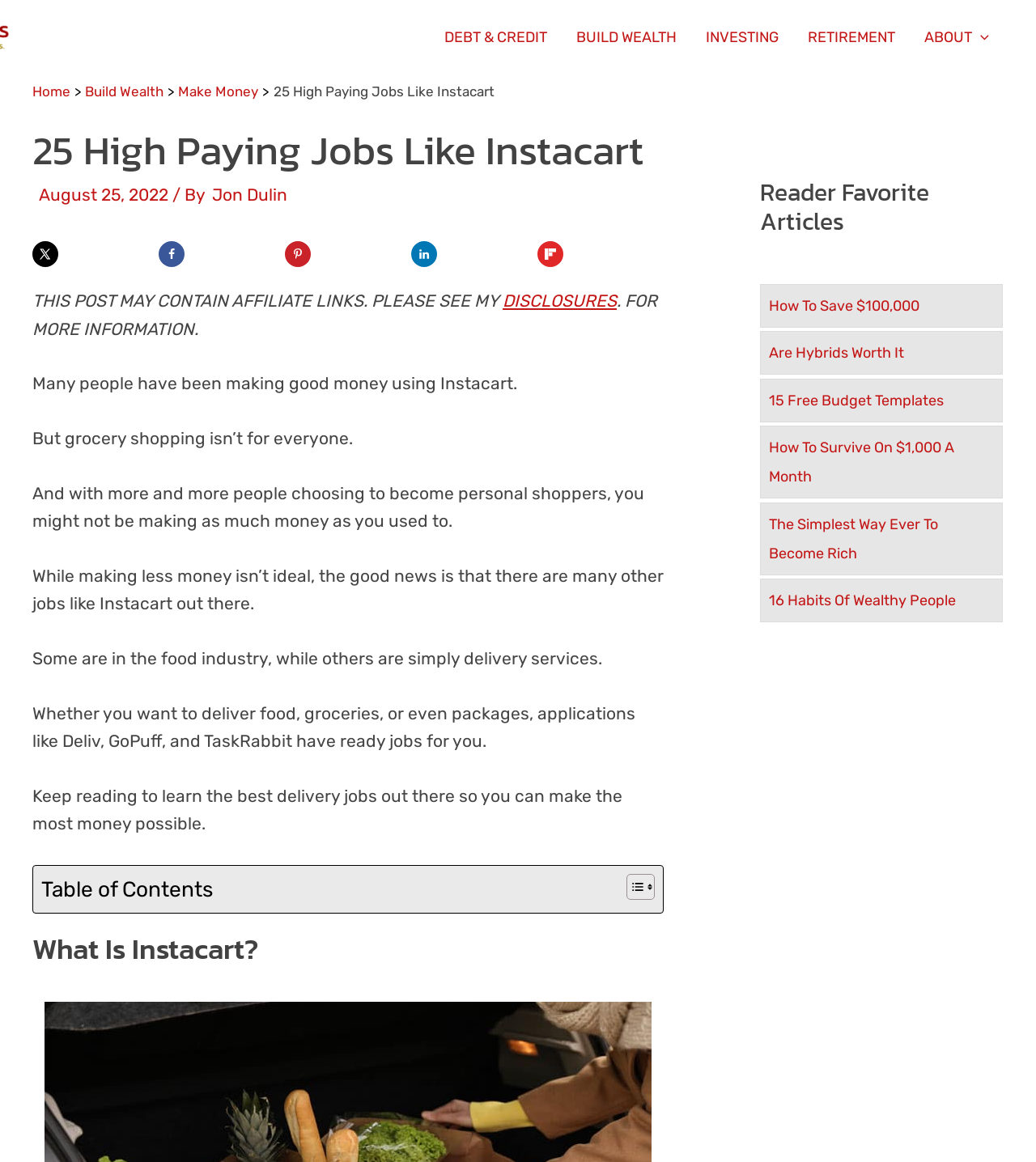Identify the bounding box coordinates of the clickable region required to complete the instruction: "Read the post about What Happens During Bankruptcy". The coordinates should be given as four float numbers within the range of 0 and 1, i.e., [left, top, right, bottom].

None